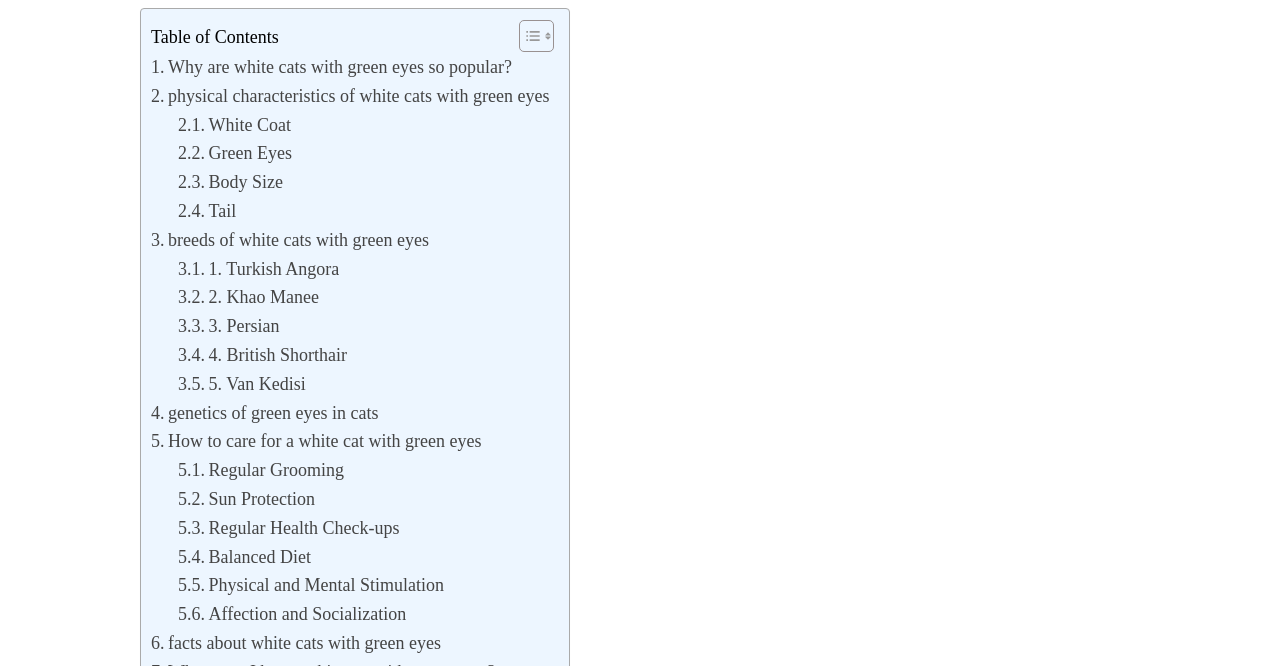Can you find the bounding box coordinates for the element to click on to achieve the instruction: "Follow Healthfacts on social media"?

None